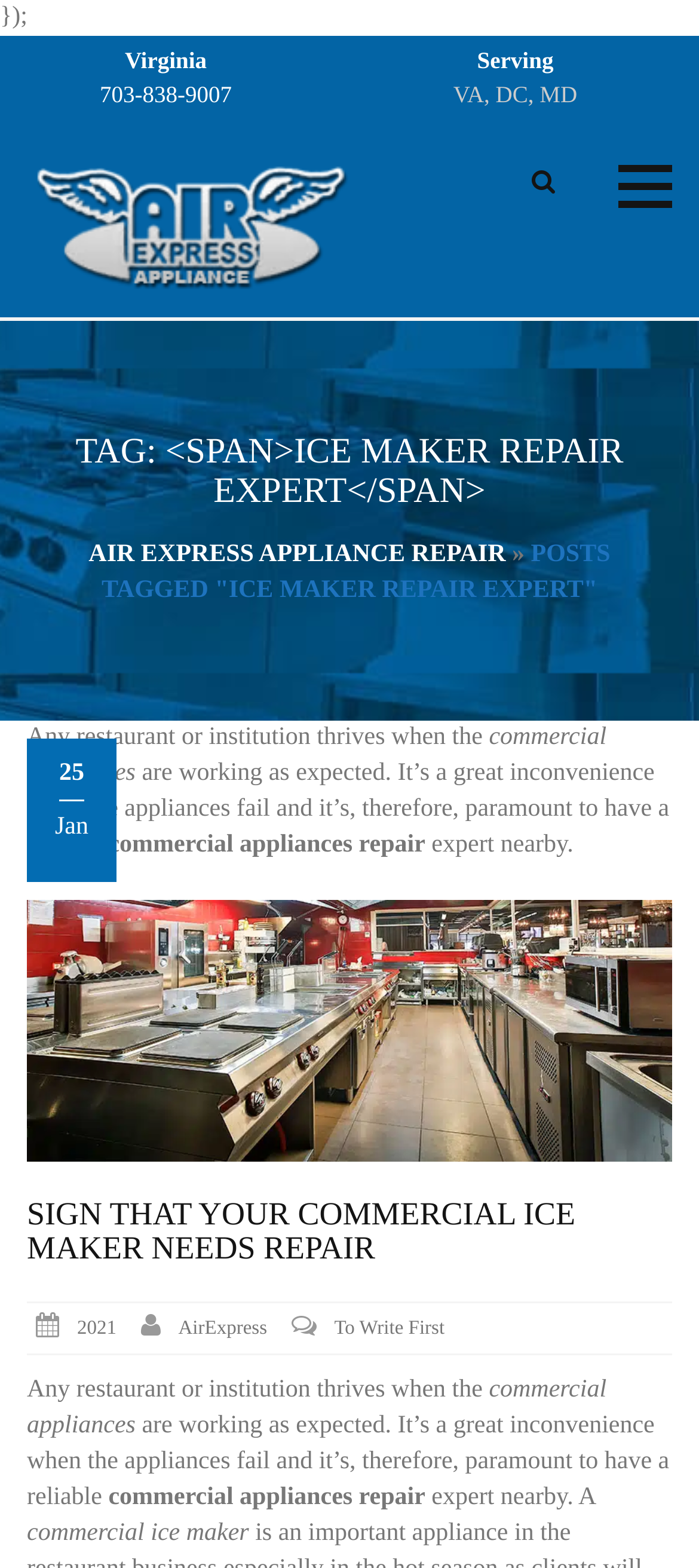Extract the bounding box of the UI element described as: "Air Express Appliance Repair".

[0.127, 0.345, 0.724, 0.362]